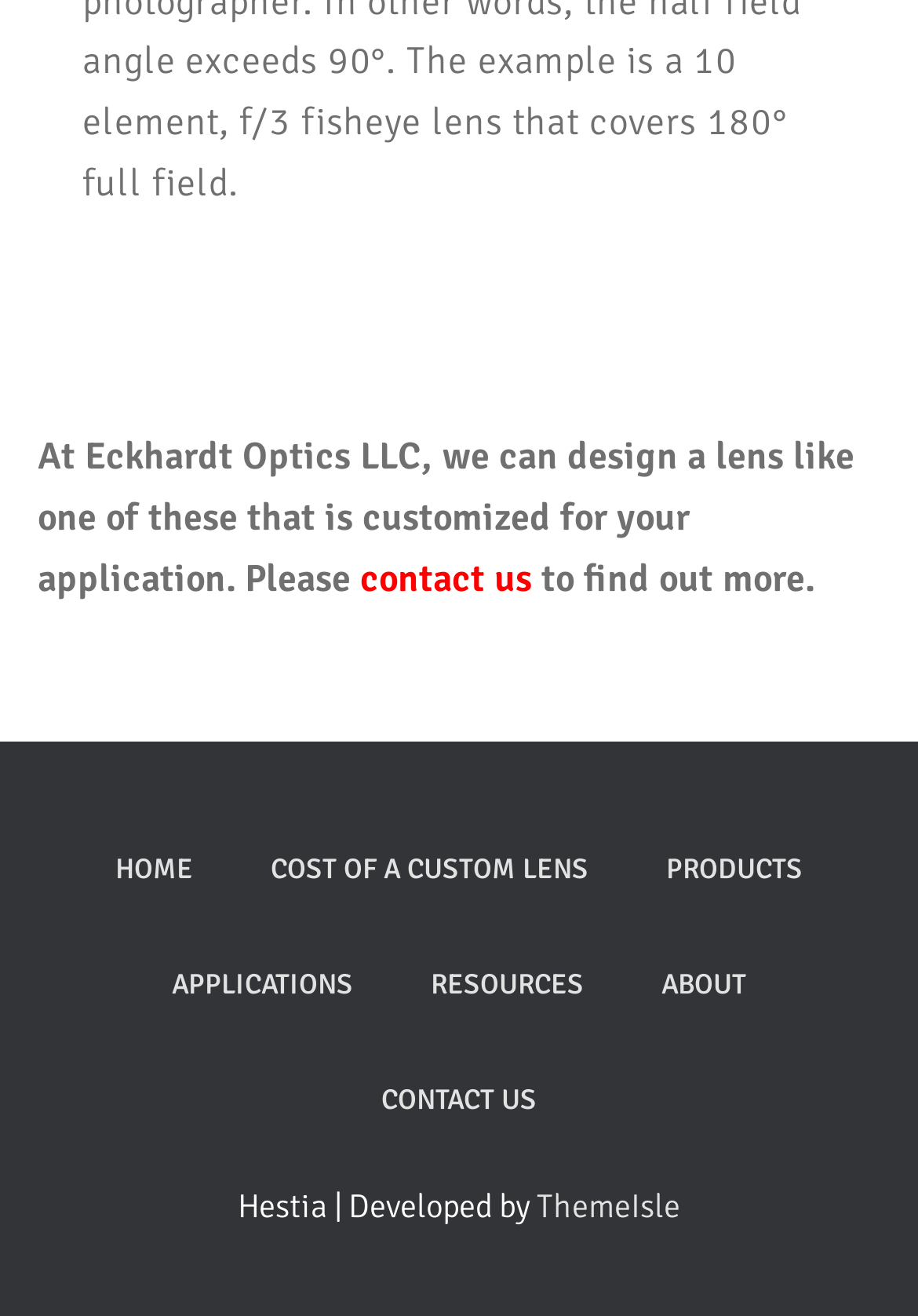Use a single word or phrase to respond to the question:
What is the developer of the website?

ThemeIsle